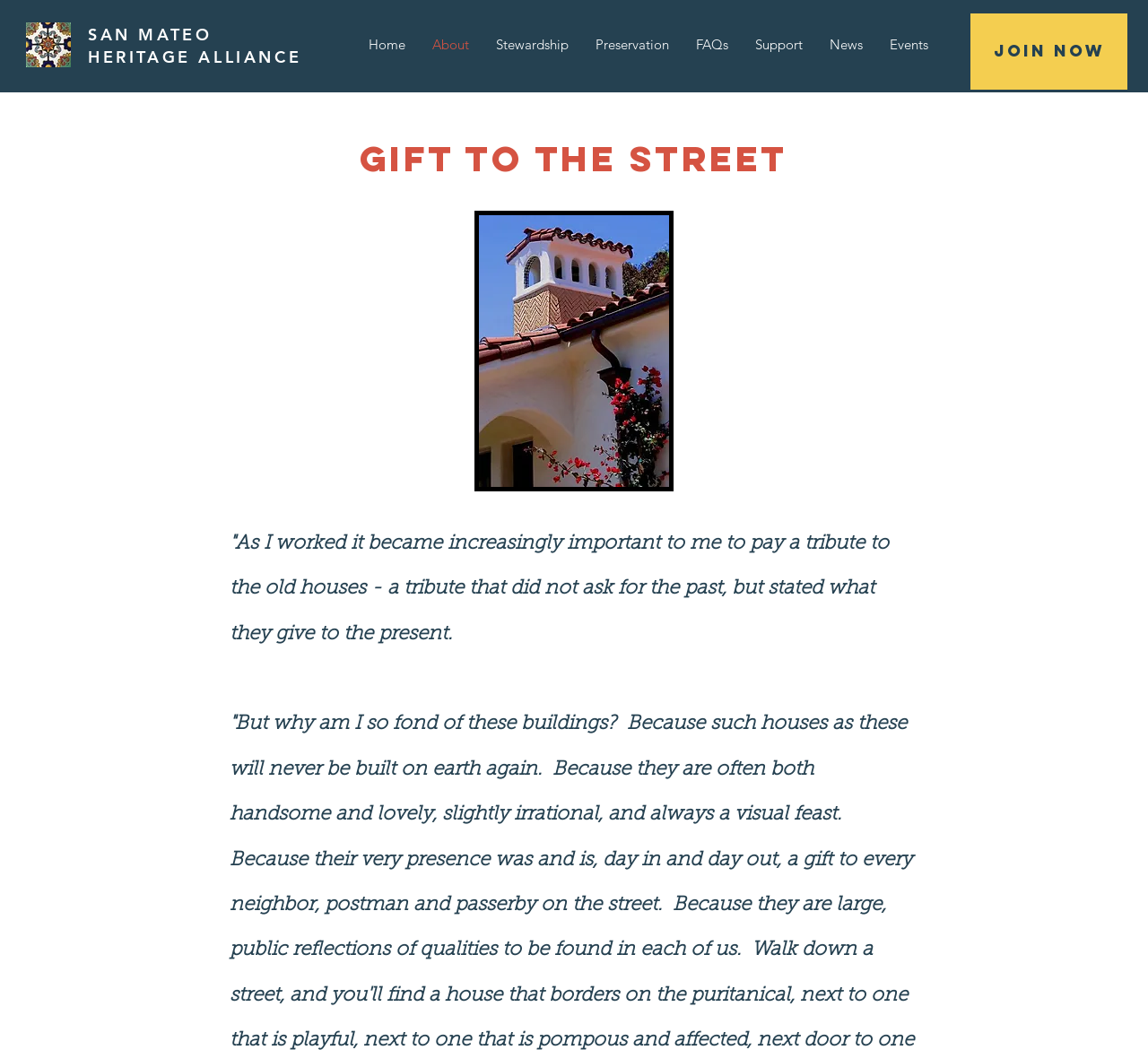Please locate the bounding box coordinates of the region I need to click to follow this instruction: "Click on the 'Join Now' link".

[0.845, 0.013, 0.982, 0.085]